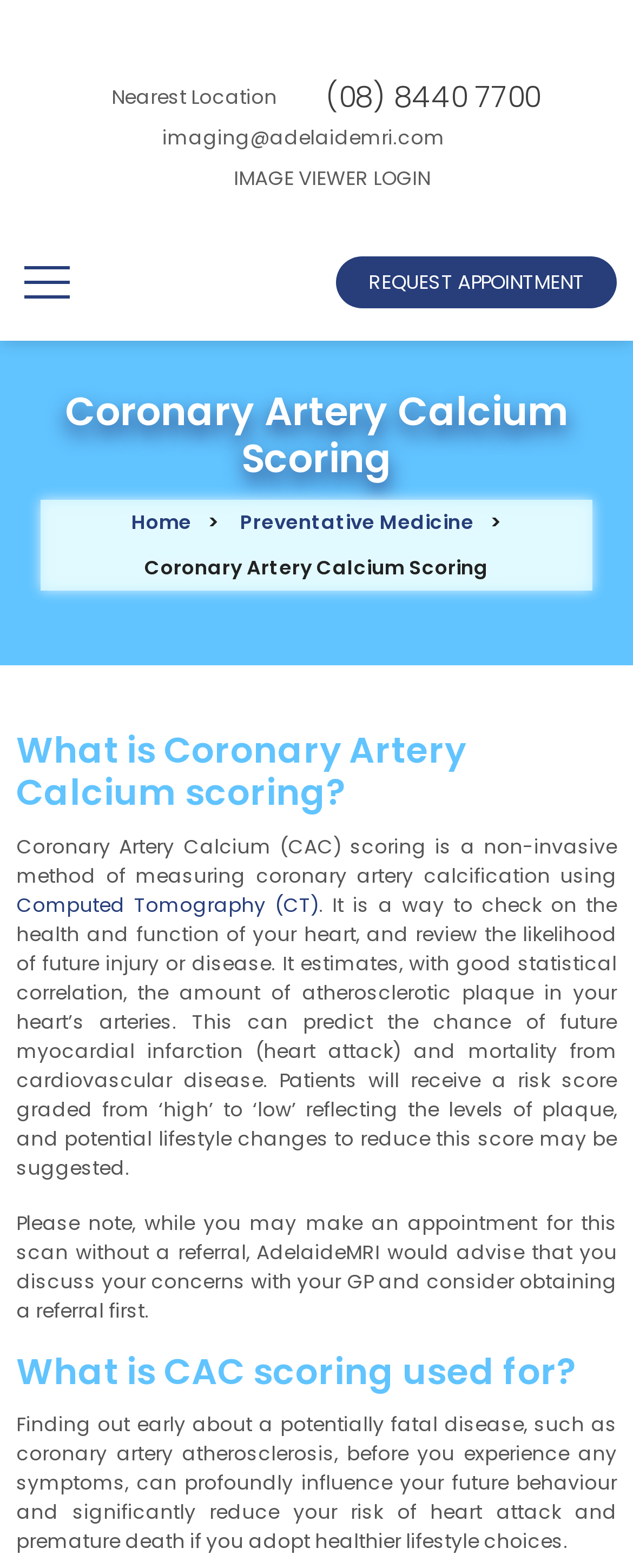Provide the bounding box coordinates for the area that should be clicked to complete the instruction: "Click on the 'Nearest Location' link".

[0.127, 0.052, 0.437, 0.071]